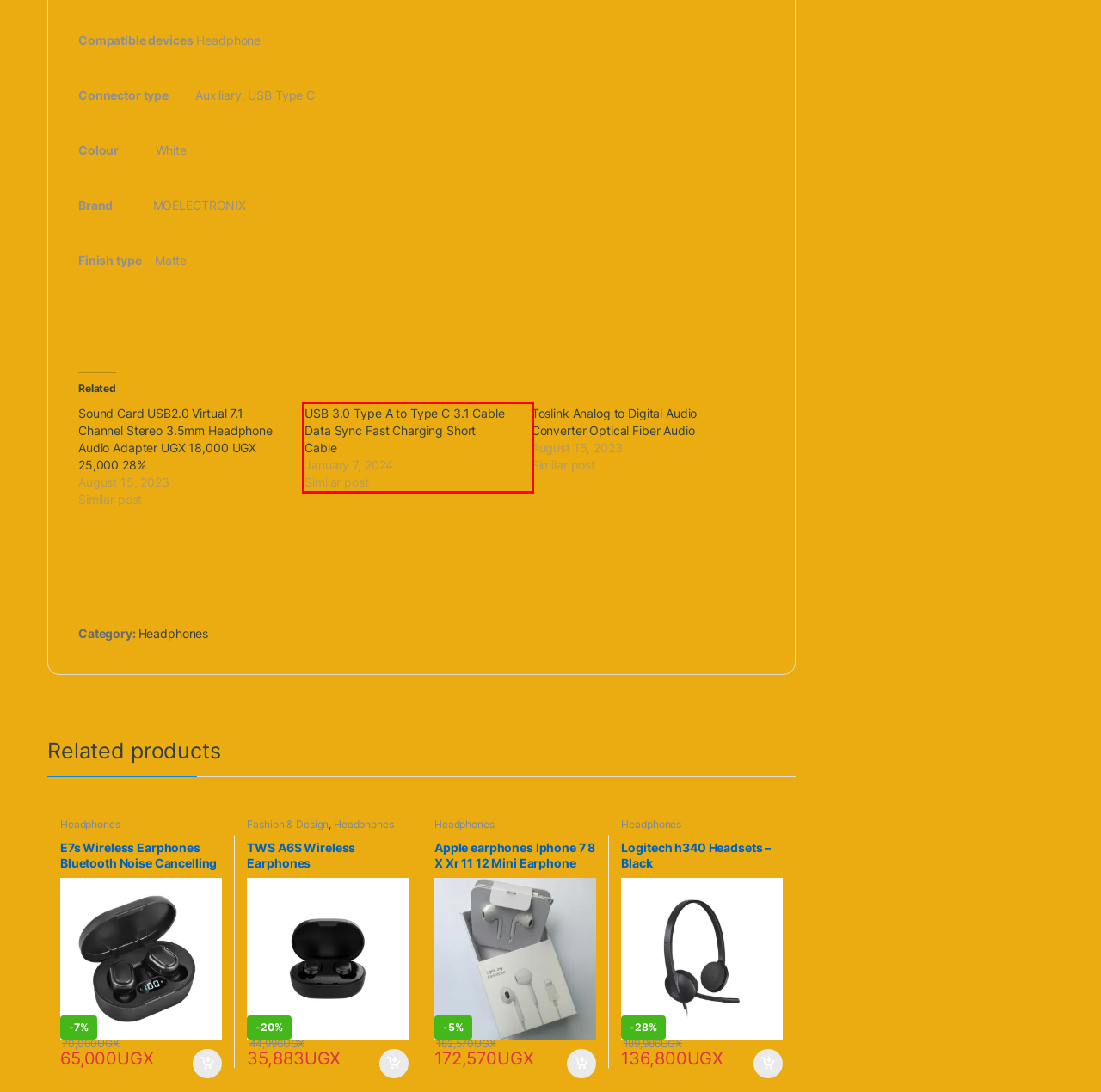Observe the screenshot of the webpage that includes a red rectangle bounding box. Conduct OCR on the content inside this red bounding box and generate the text.

USB 3.0 Type A to Type C 3.1 Cable Data Sync Fast Charging Short Cable January 7, 2024 Similar post